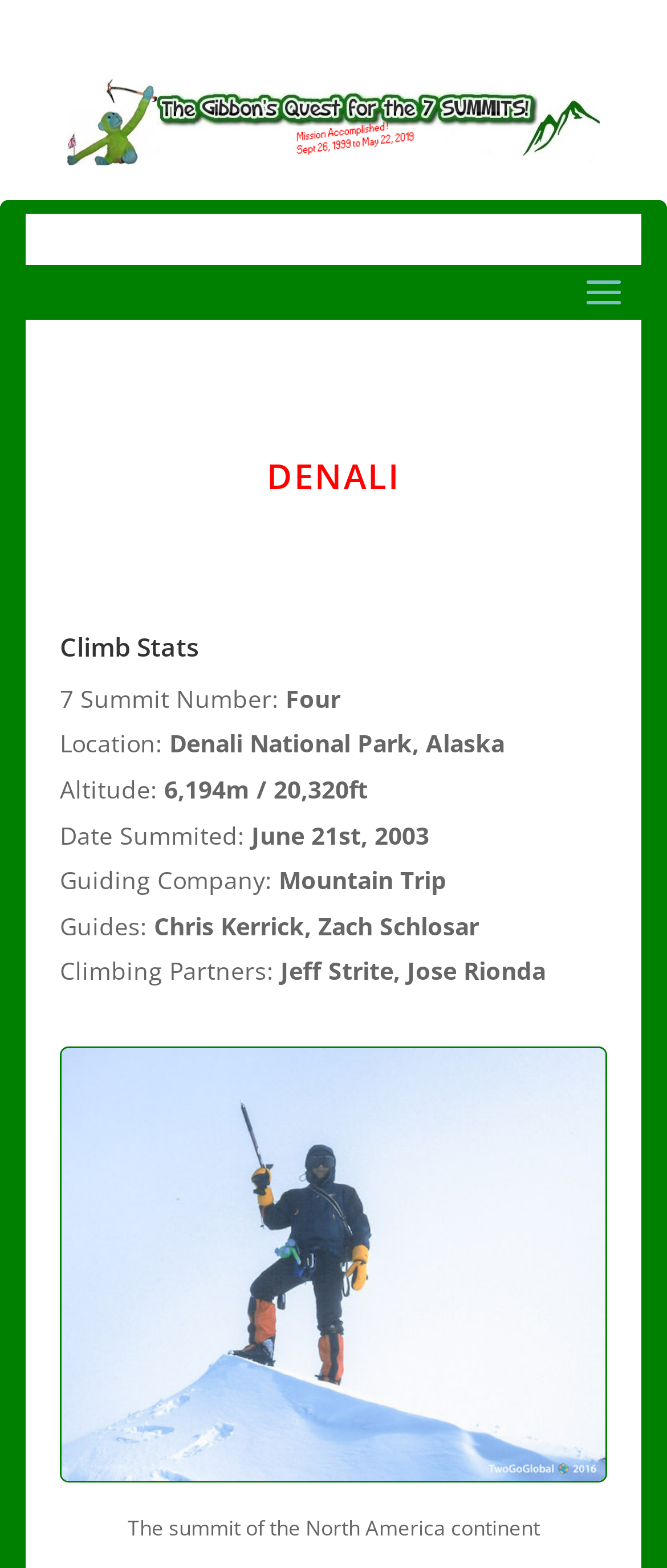Use a single word or phrase to respond to the question:
Who were the guides for the climb?

Chris Kerrick, Zach Schlosar